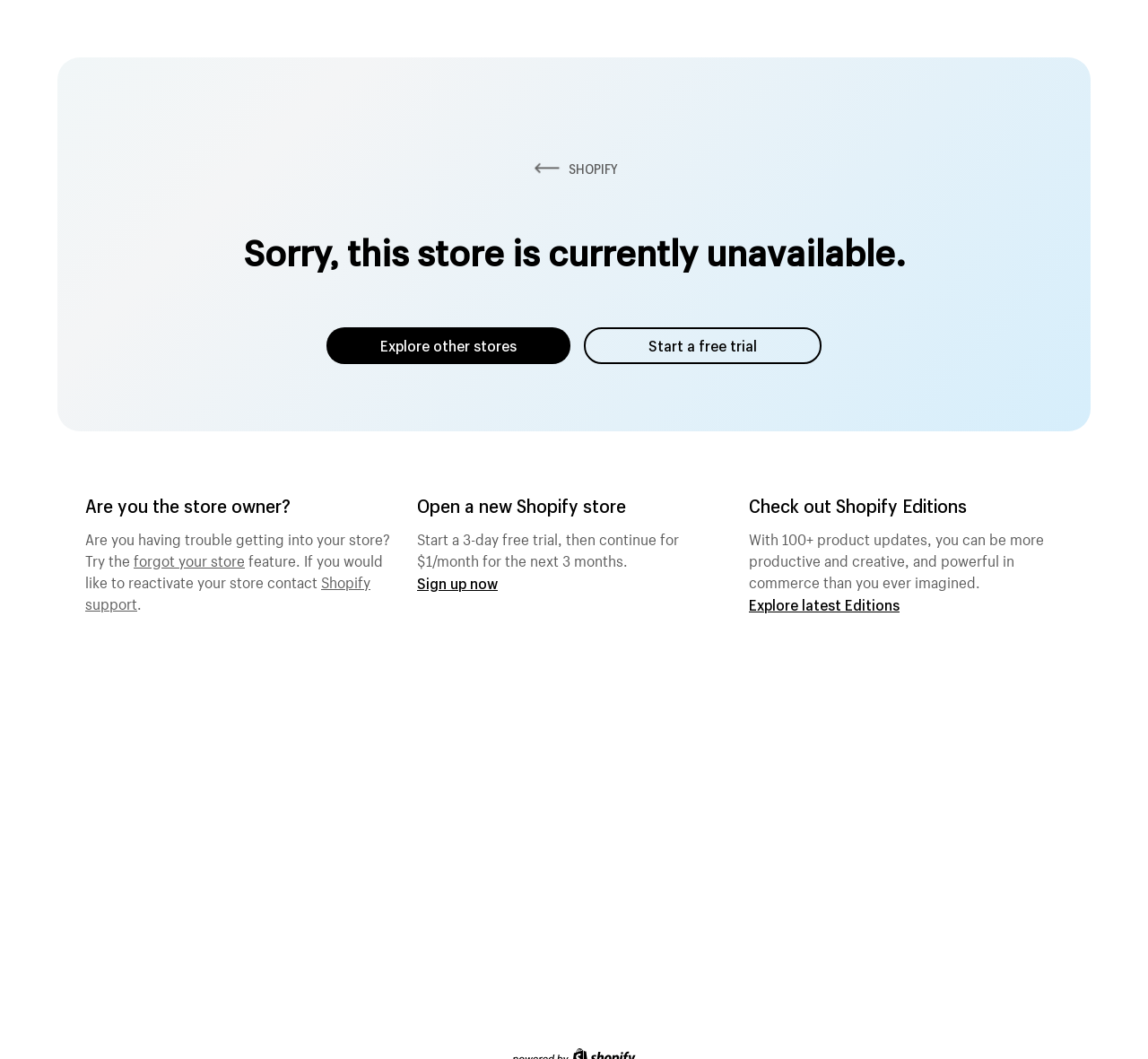Extract the main title from the webpage and generate its text.

Sorry, this store is currently unavailable.